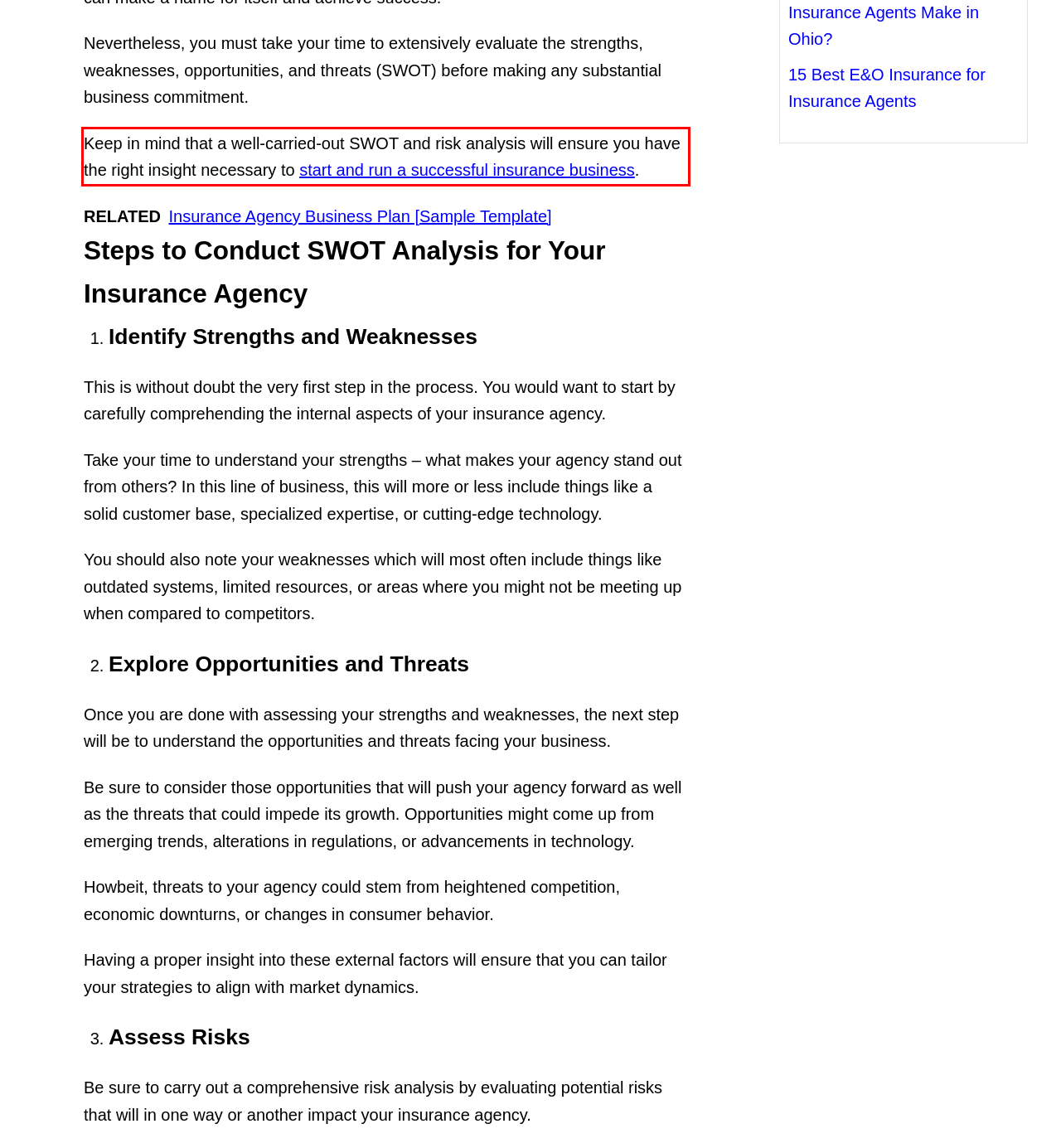Analyze the red bounding box in the provided webpage screenshot and generate the text content contained within.

Keep in mind that a well-carried-out SWOT and risk analysis will ensure you have the right insight necessary to start and run a successful insurance business.